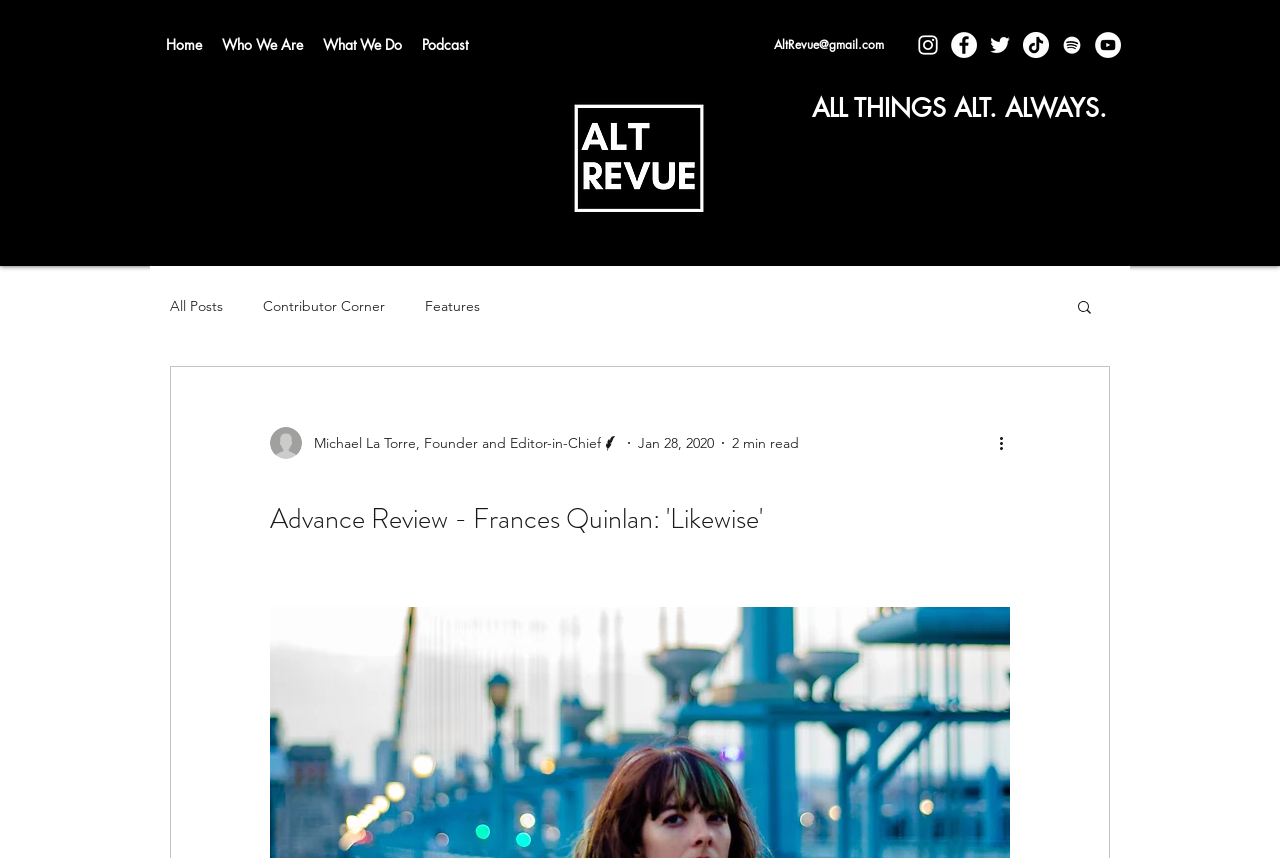Provide the bounding box coordinates of the UI element that matches the description: "All Posts".

[0.133, 0.346, 0.174, 0.367]